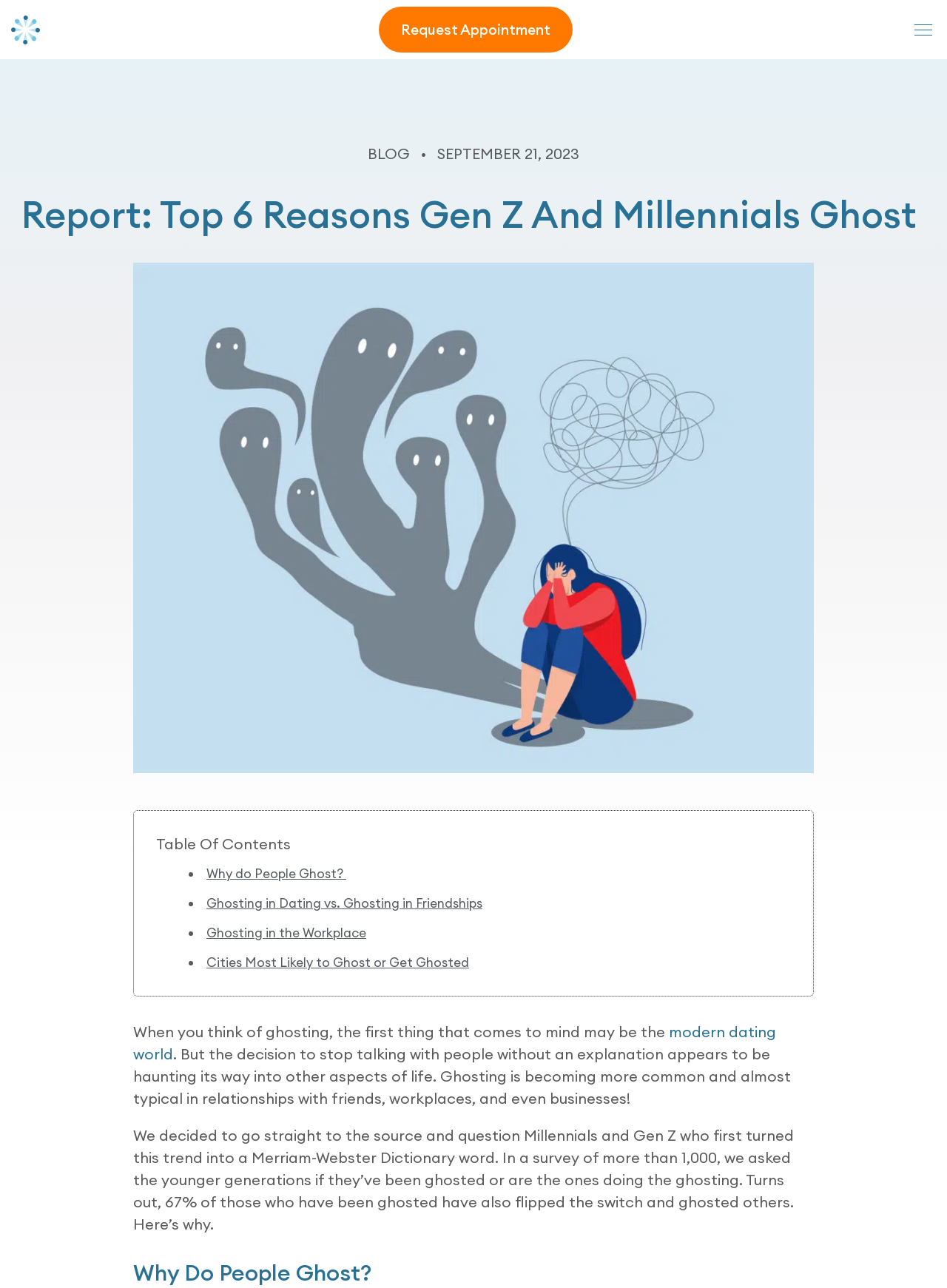Respond to the question below with a concise word or phrase:
What percentage of people have been ghosted and also ghosted others?

67%